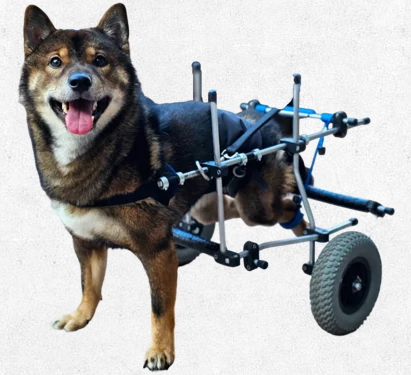What is the significance of the image?
Please provide a single word or phrase as the answer based on the screenshot.

importance of adaptive equipment